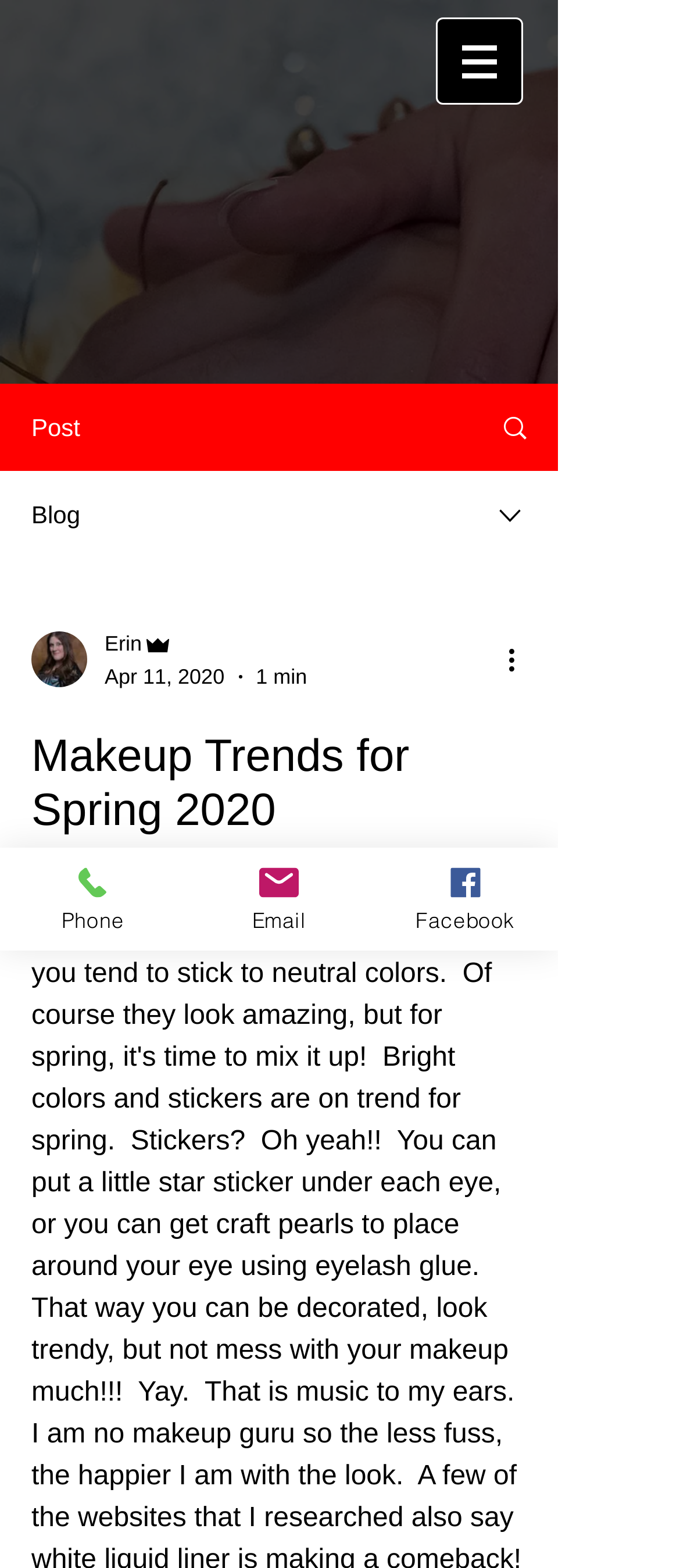Extract the main heading text from the webpage.

Makeup Trends for Spring 2020